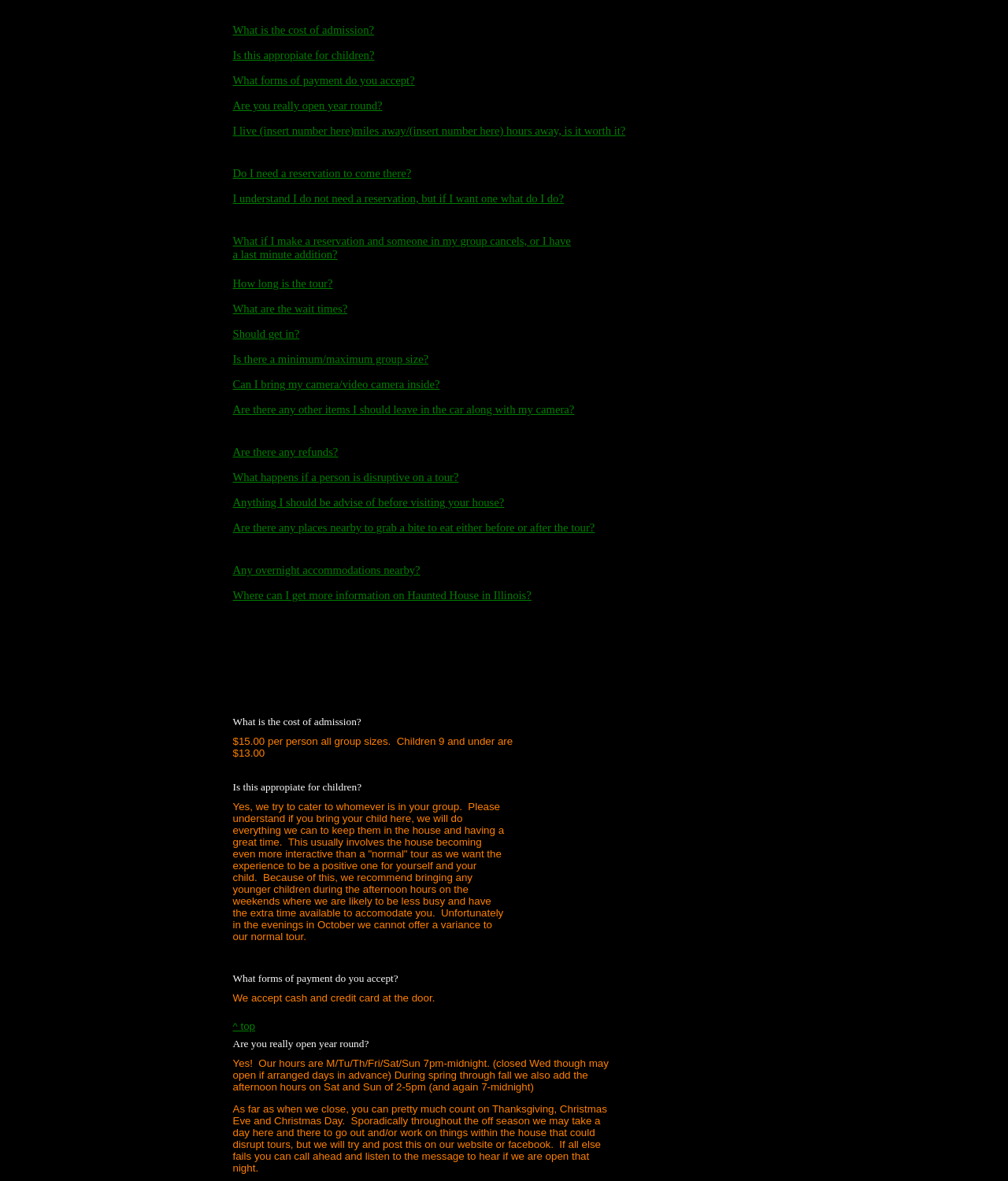Are there any refunds available?
Utilize the image to construct a detailed and well-explained answer.

I found the answer by looking at the link that says 'Are there any refunds?' which implies that the website provides information about refunds, but the exact answer is not provided.